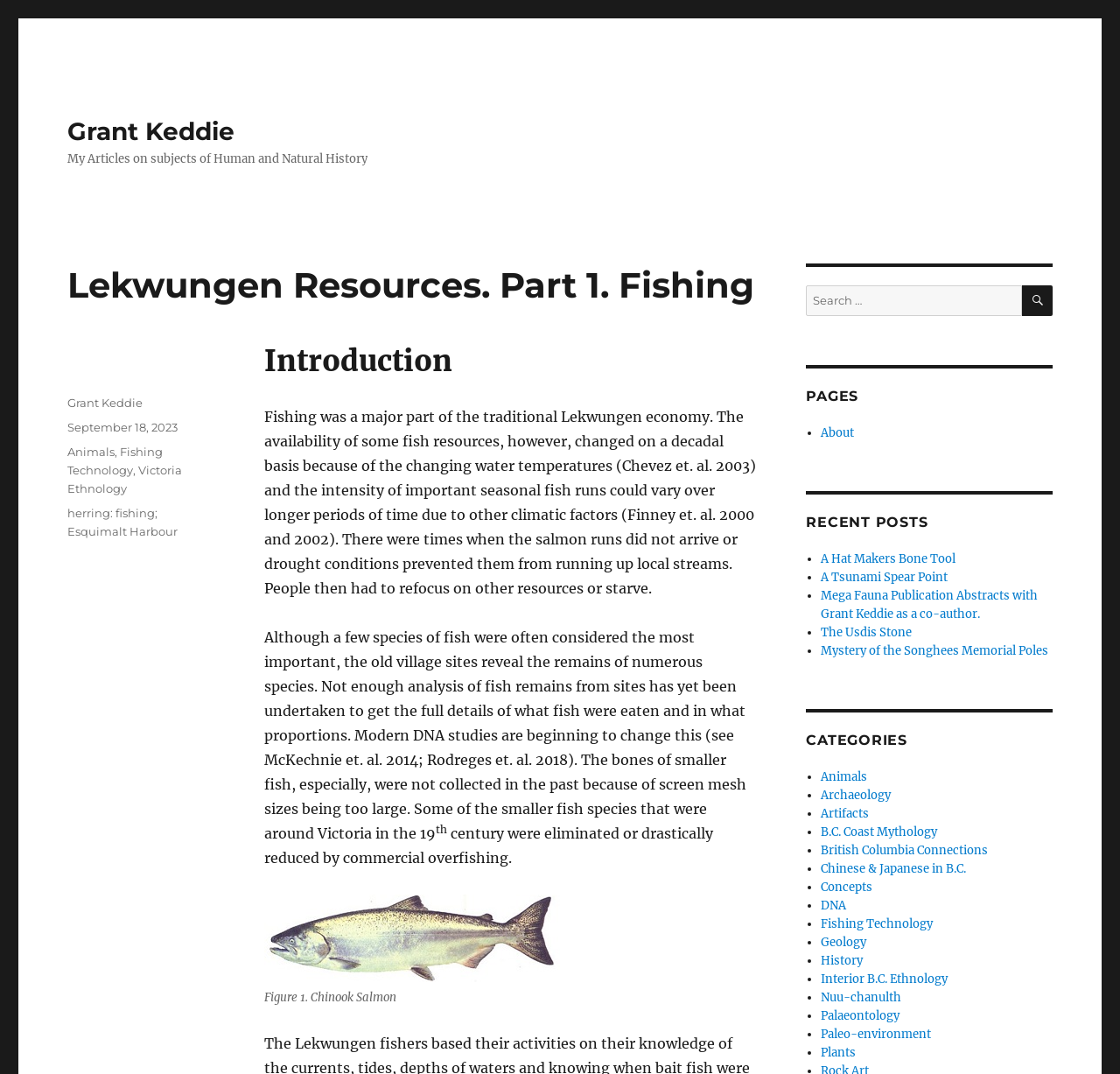Please answer the following query using a single word or phrase: 
What is the author of this webpage?

Grant Keddie